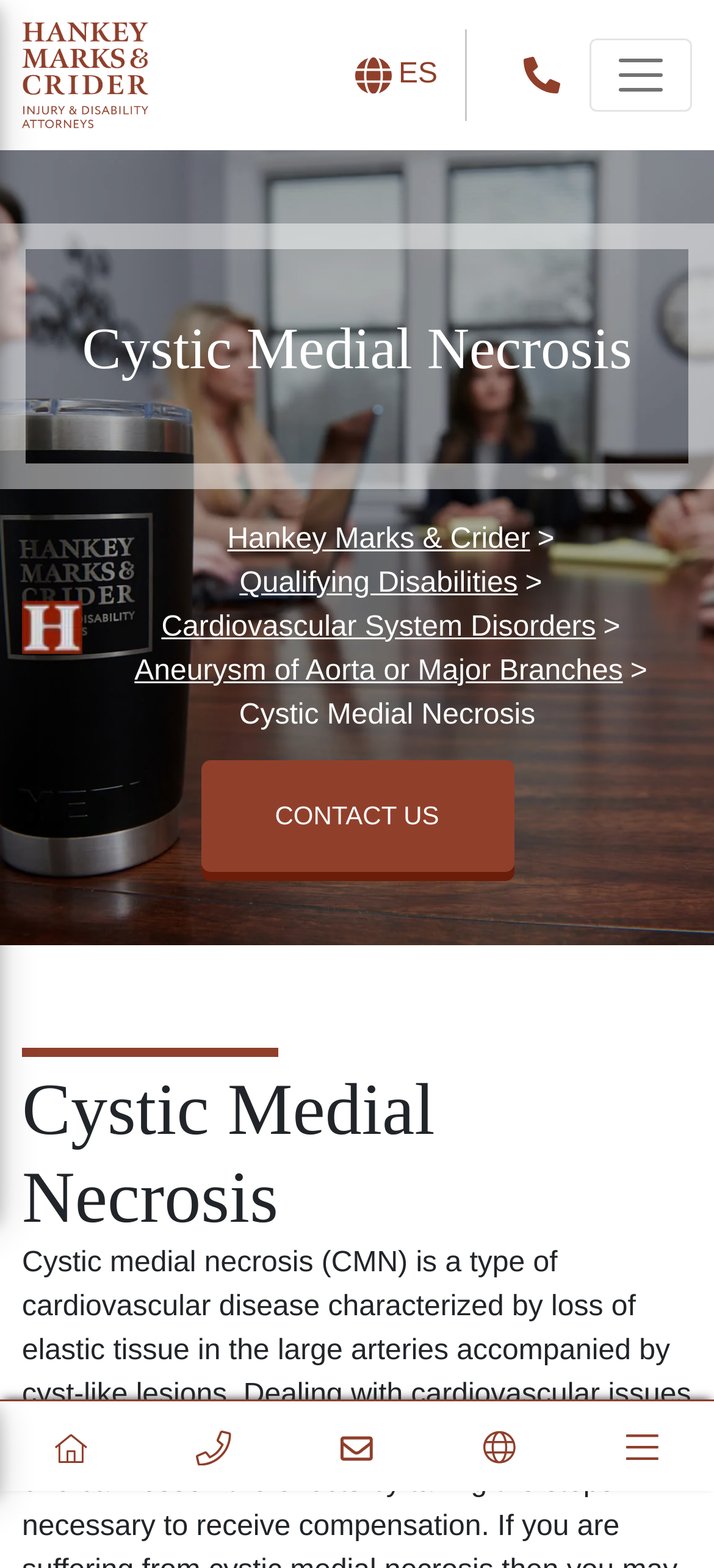Please provide a one-word or short phrase answer to the question:
What is the condition being discussed on this webpage?

Cystic Medial Necrosis